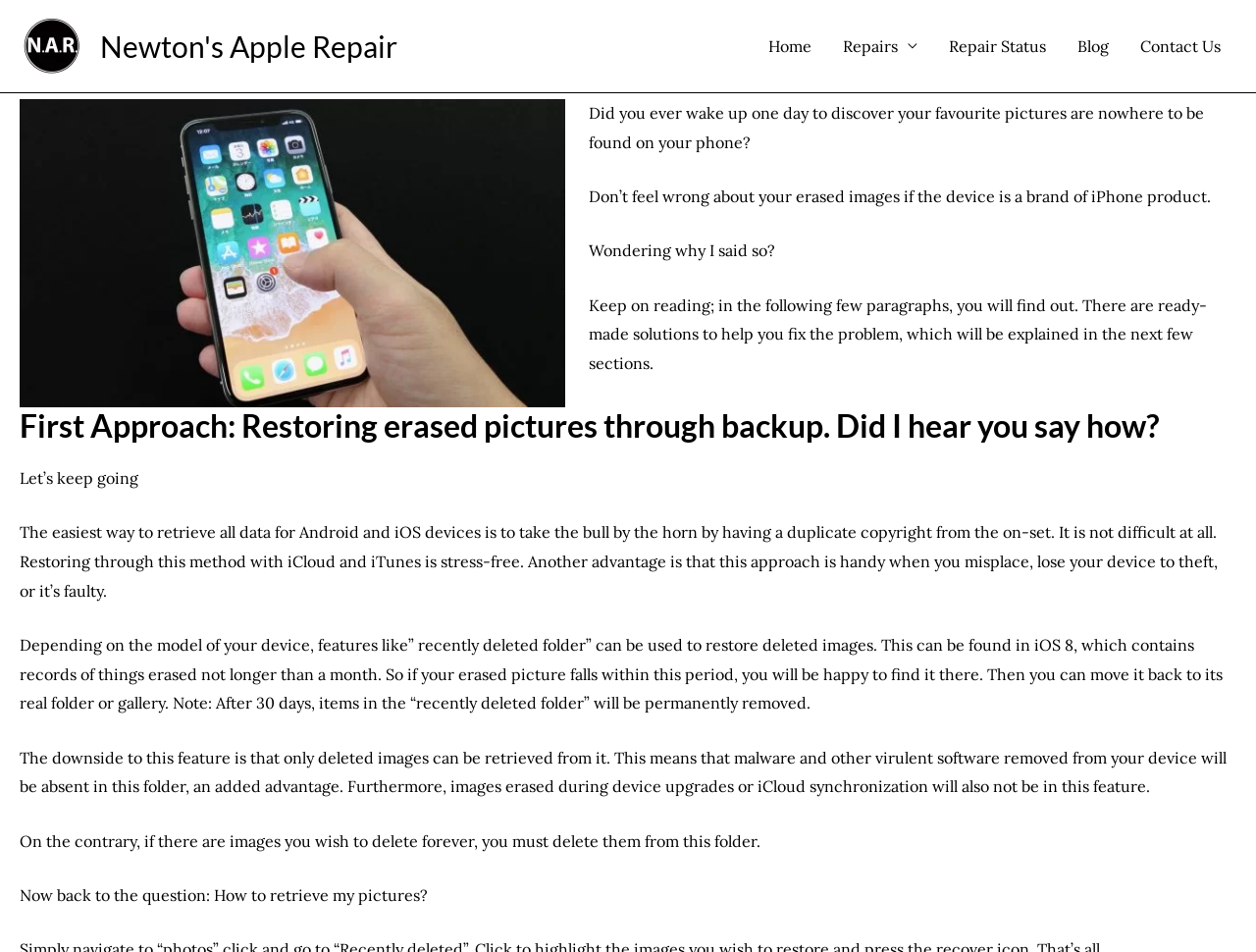Identify the bounding box coordinates for the UI element described as: "Newton's Apple Repair". The coordinates should be provided as four floats between 0 and 1: [left, top, right, bottom].

[0.08, 0.031, 0.316, 0.065]